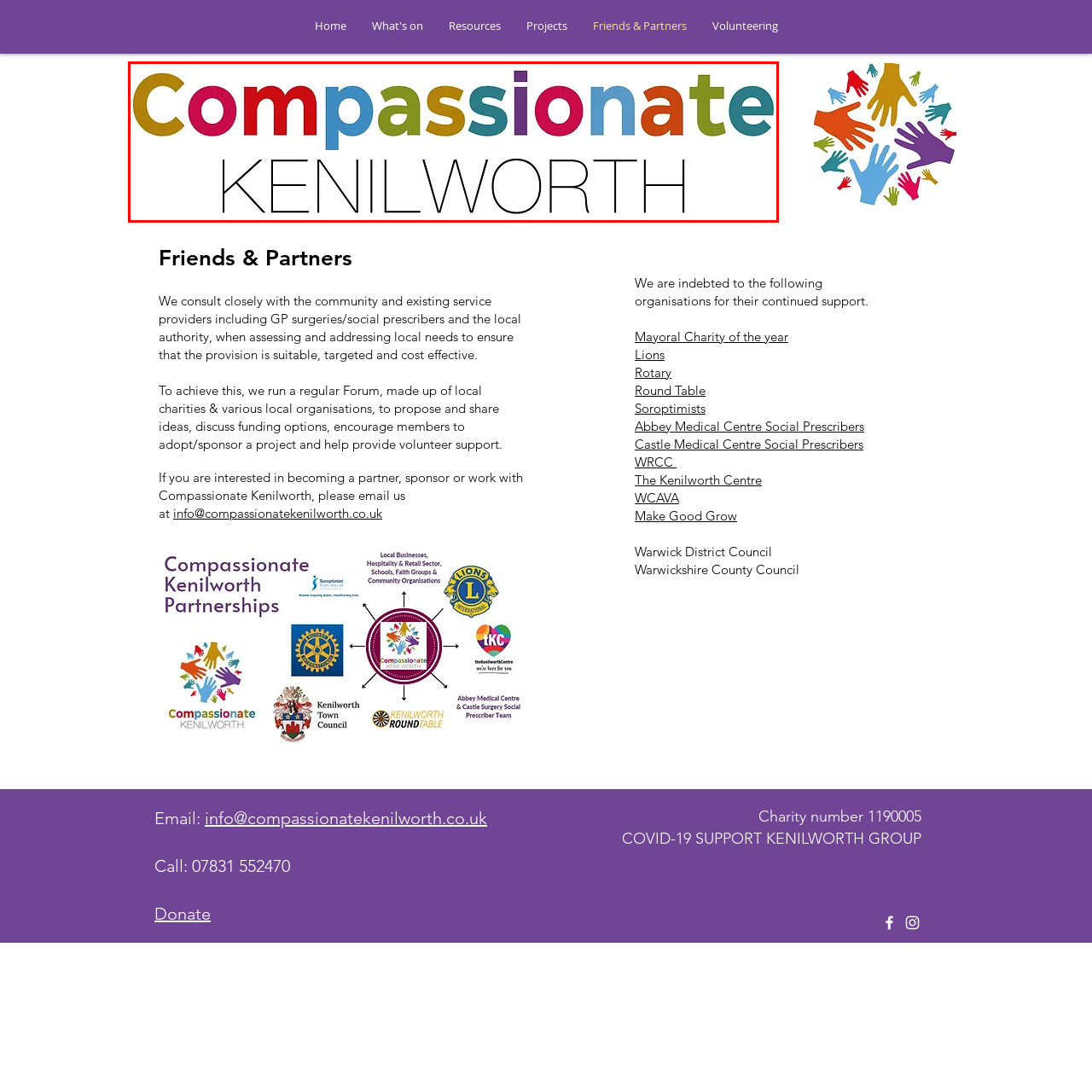Inspect the image surrounded by the red border and give a one-word or phrase answer to the question:
What is the mission of Compassionate Kenilworth?

working with charities to support community